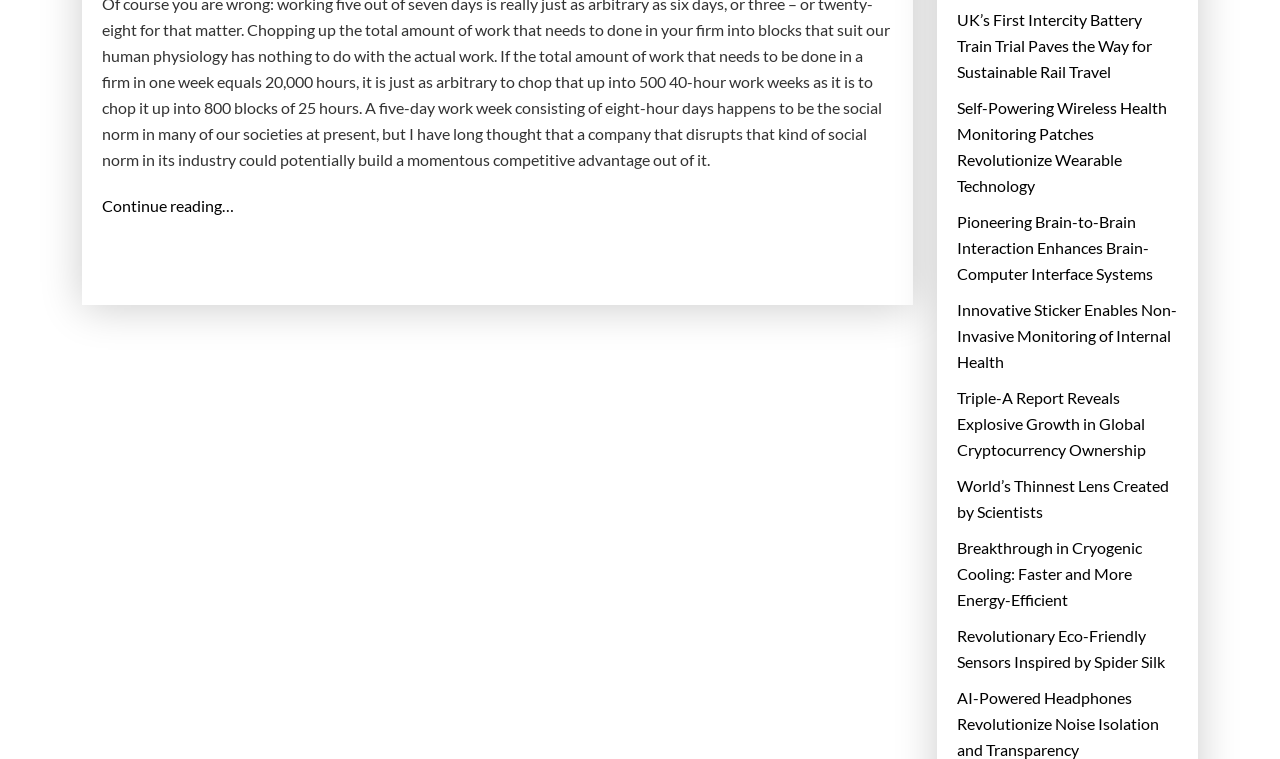What is the vertical position of the link 'UK’s First Intercity Battery Train Trial Paves the Way for Sustainable Rail Travel' relative to the link 'Self-Powering Wireless Health Monitoring Patches Revolutionize Wearable Technology'? Refer to the image and provide a one-word or short phrase answer.

Above